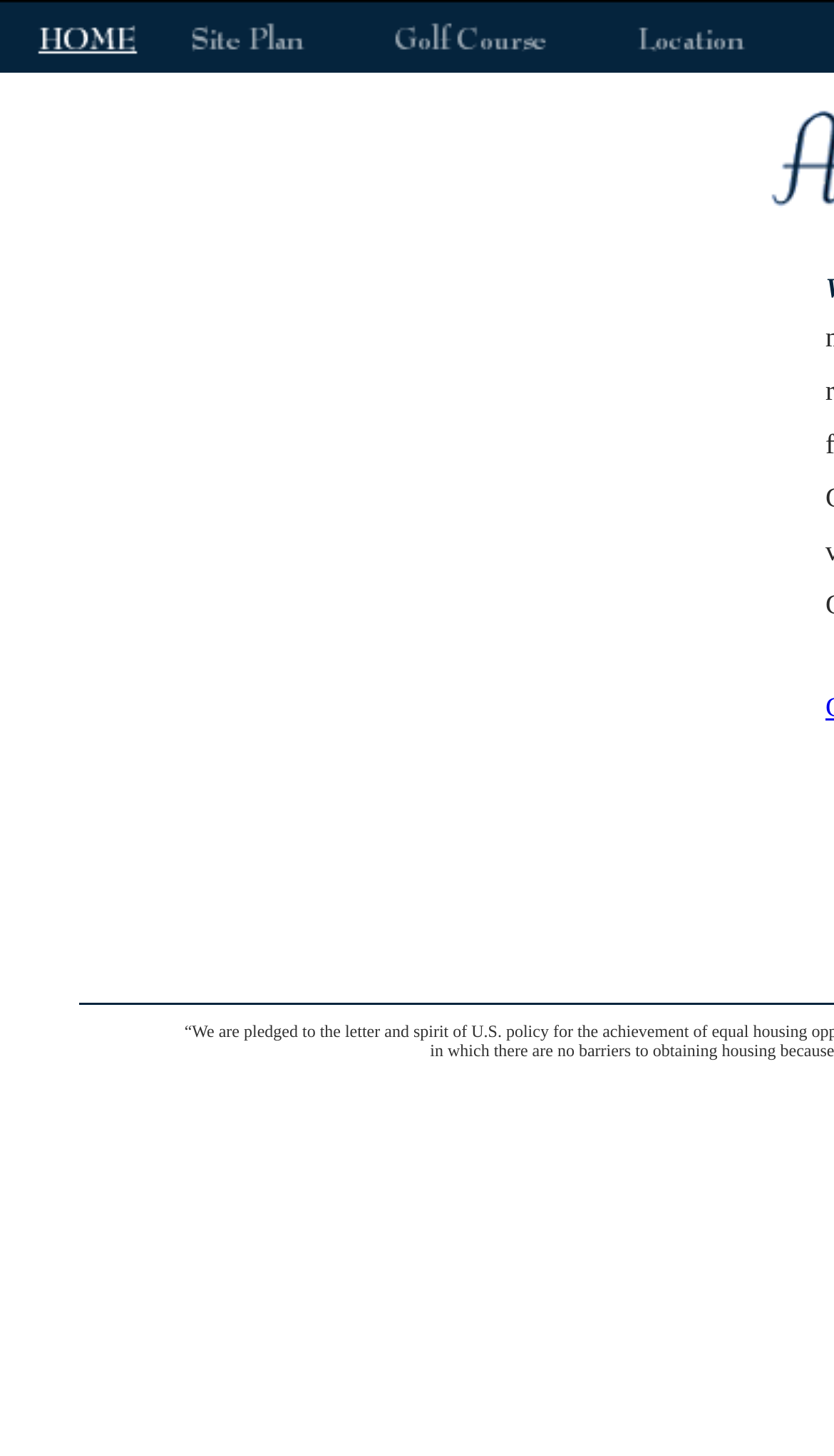Respond to the following question using a concise word or phrase: 
How many images are in the top row?

4